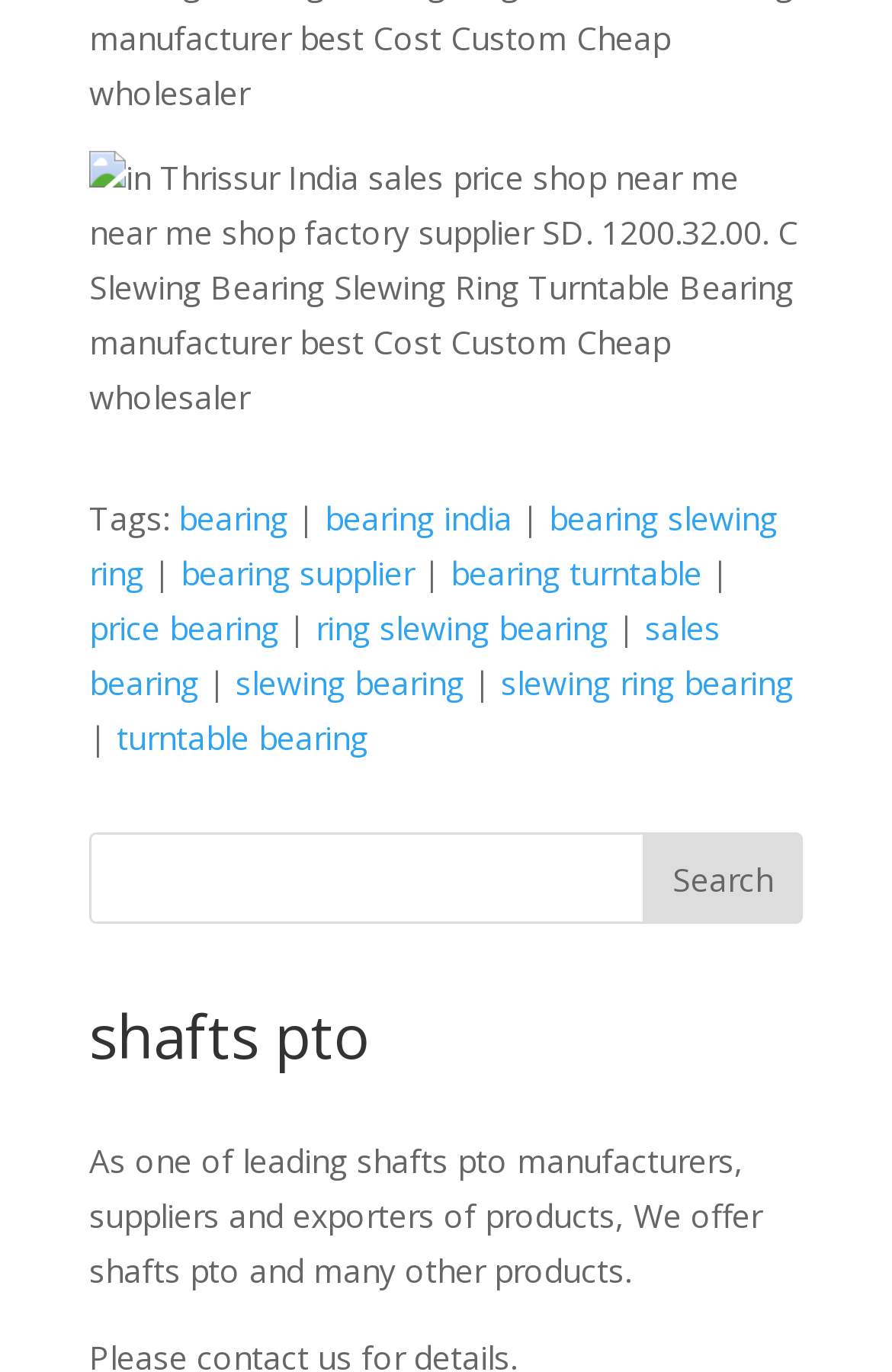What is the company's role in the industry?
Please look at the screenshot and answer in one word or a short phrase.

Manufacturer, supplier, exporter